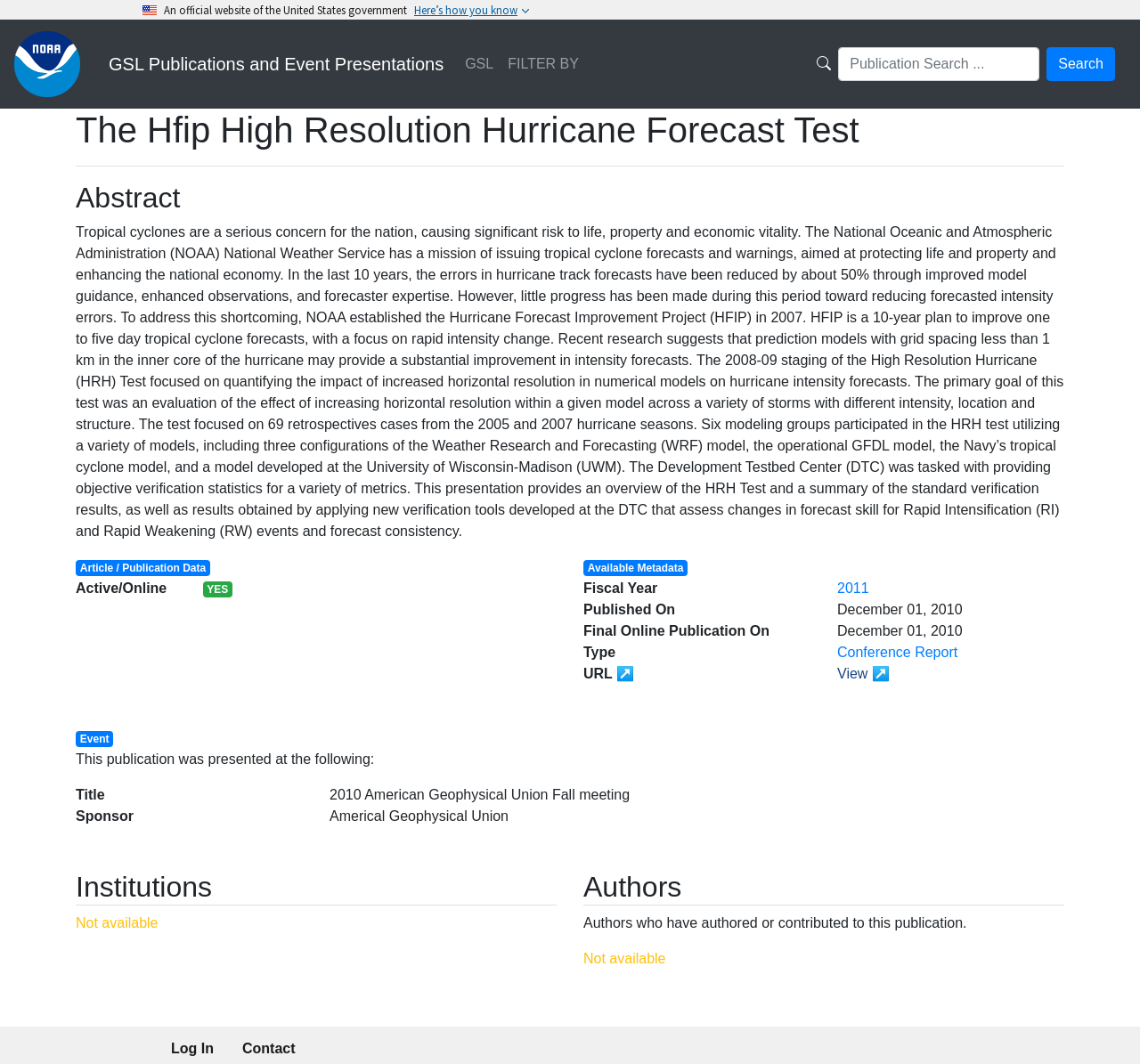Determine the bounding box coordinates in the format (top-left x, top-left y, bottom-right x, bottom-right y). Ensure all values are floating point numbers between 0 and 1. Identify the bounding box of the UI element described by: GSL Publications and Event Presentations

[0.095, 0.044, 0.389, 0.077]